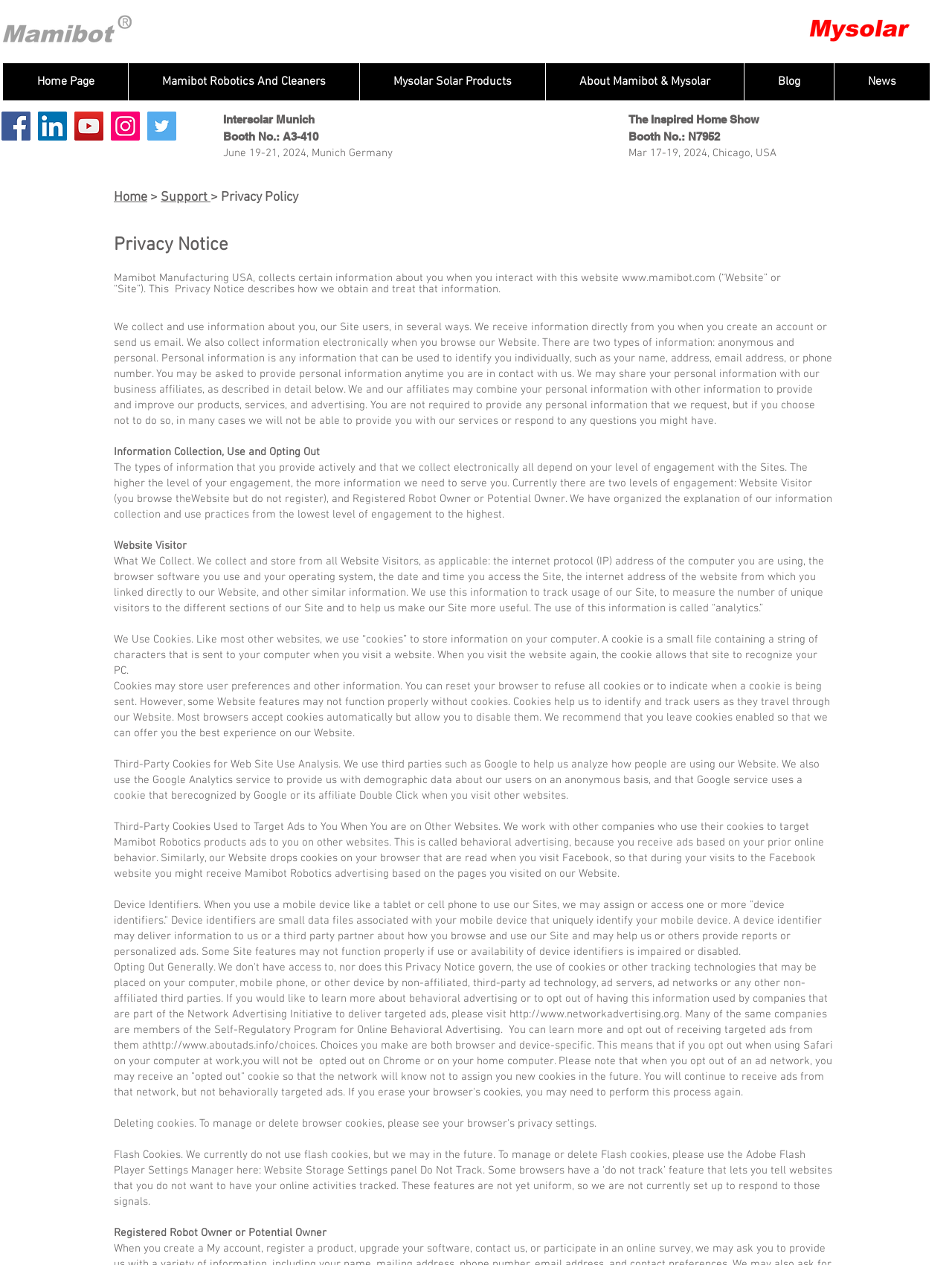Pinpoint the bounding box coordinates of the clickable element needed to complete the instruction: "Click the LinkedIn link". The coordinates should be provided as four float numbers between 0 and 1: [left, top, right, bottom].

[0.04, 0.088, 0.07, 0.111]